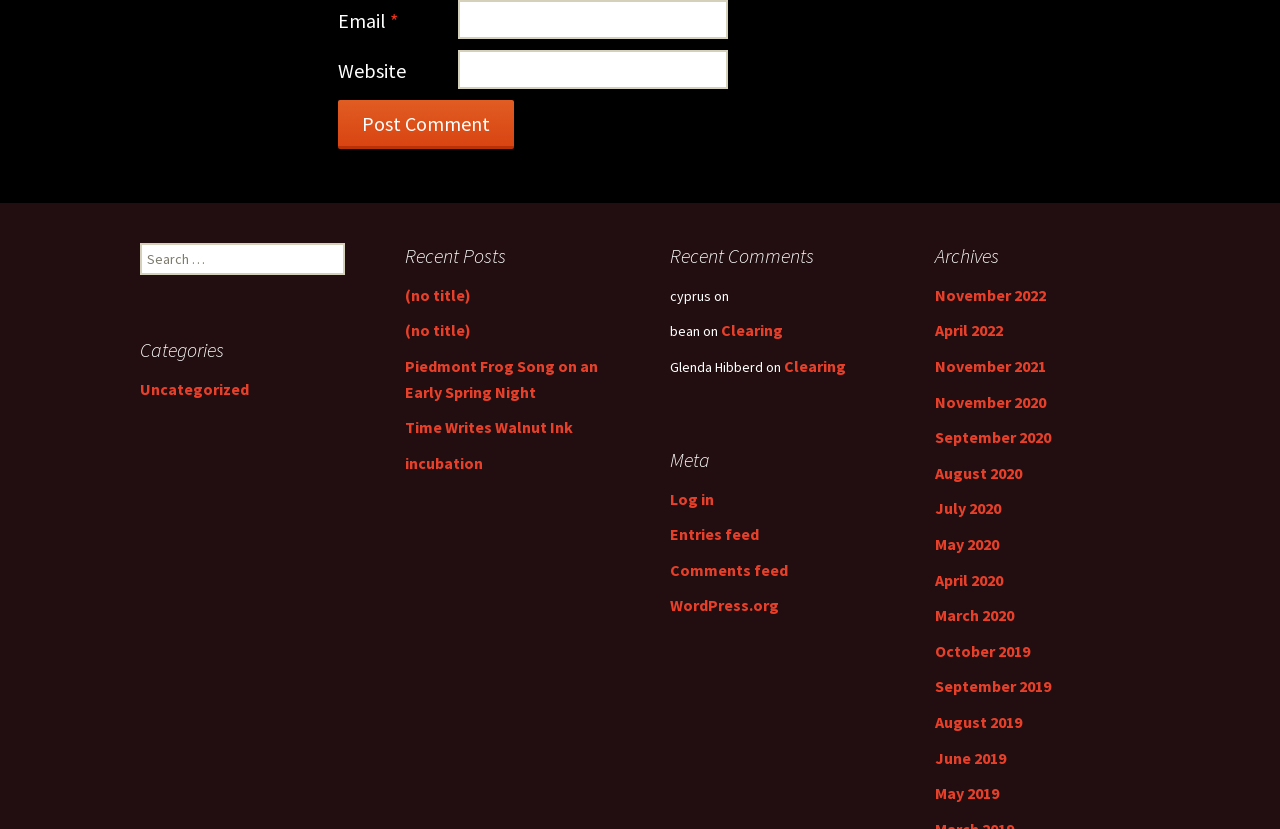Locate the bounding box coordinates of the item that should be clicked to fulfill the instruction: "Enter your name".

None